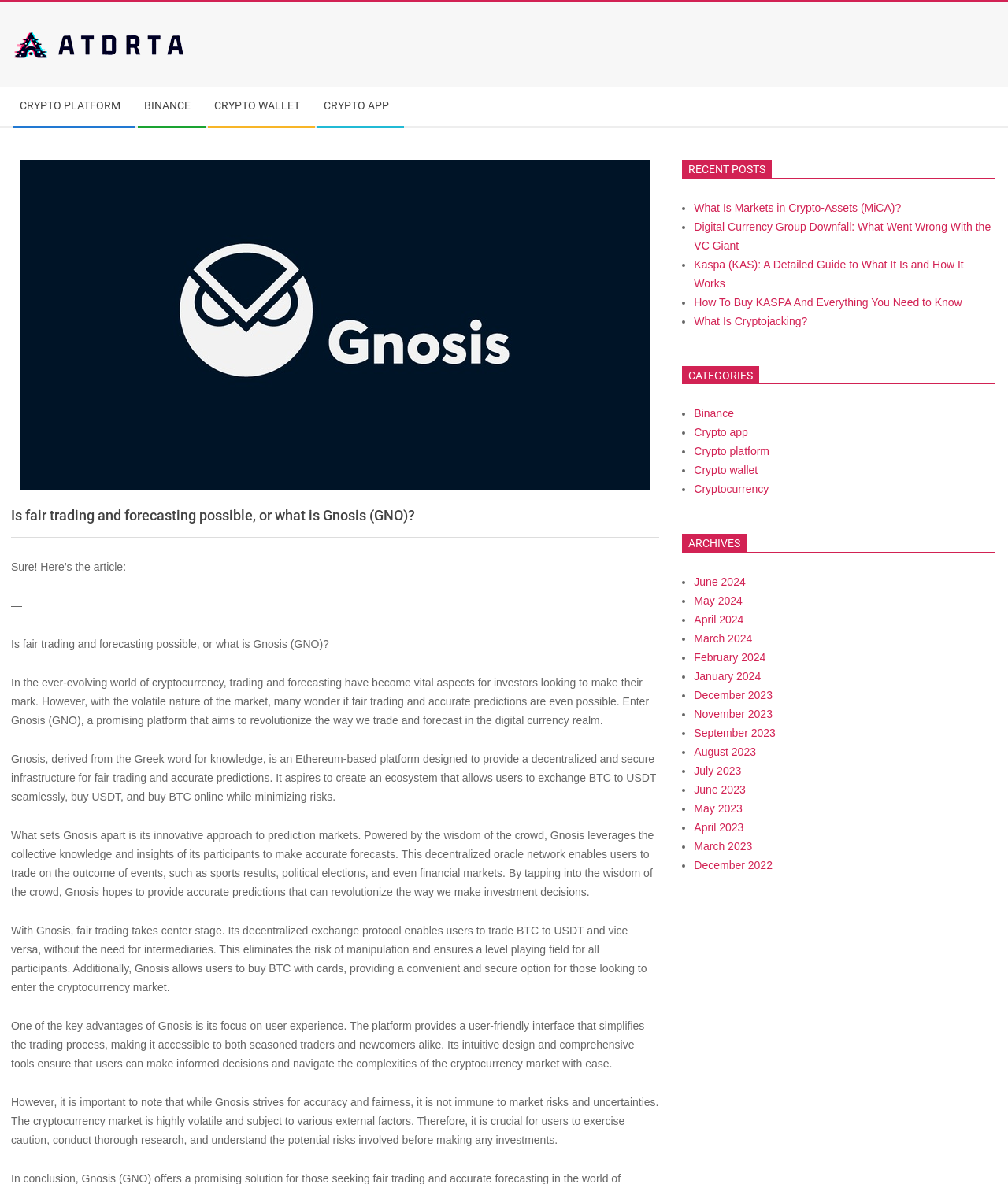Determine the bounding box coordinates of the clickable area required to perform the following instruction: "Click on the 'CRYPTO PLATFORM' link". The coordinates should be represented as four float numbers between 0 and 1: [left, top, right, bottom].

[0.012, 0.074, 0.135, 0.106]